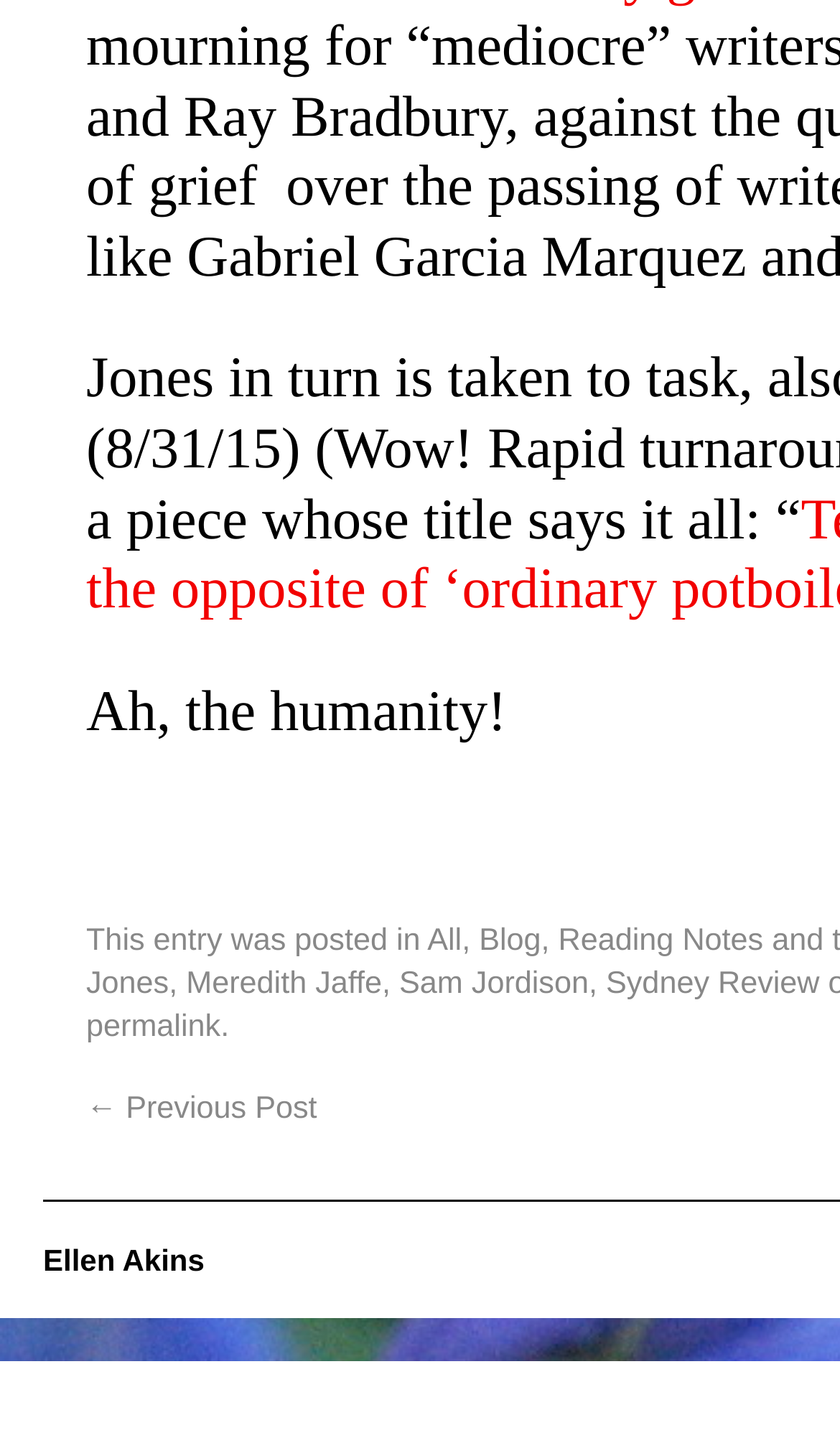From the element description ← Previous Post, predict the bounding box coordinates of the UI element. The coordinates must be specified in the format (top-left x, top-left y, bottom-right x, bottom-right y) and should be within the 0 to 1 range.

[0.103, 0.814, 0.377, 0.838]